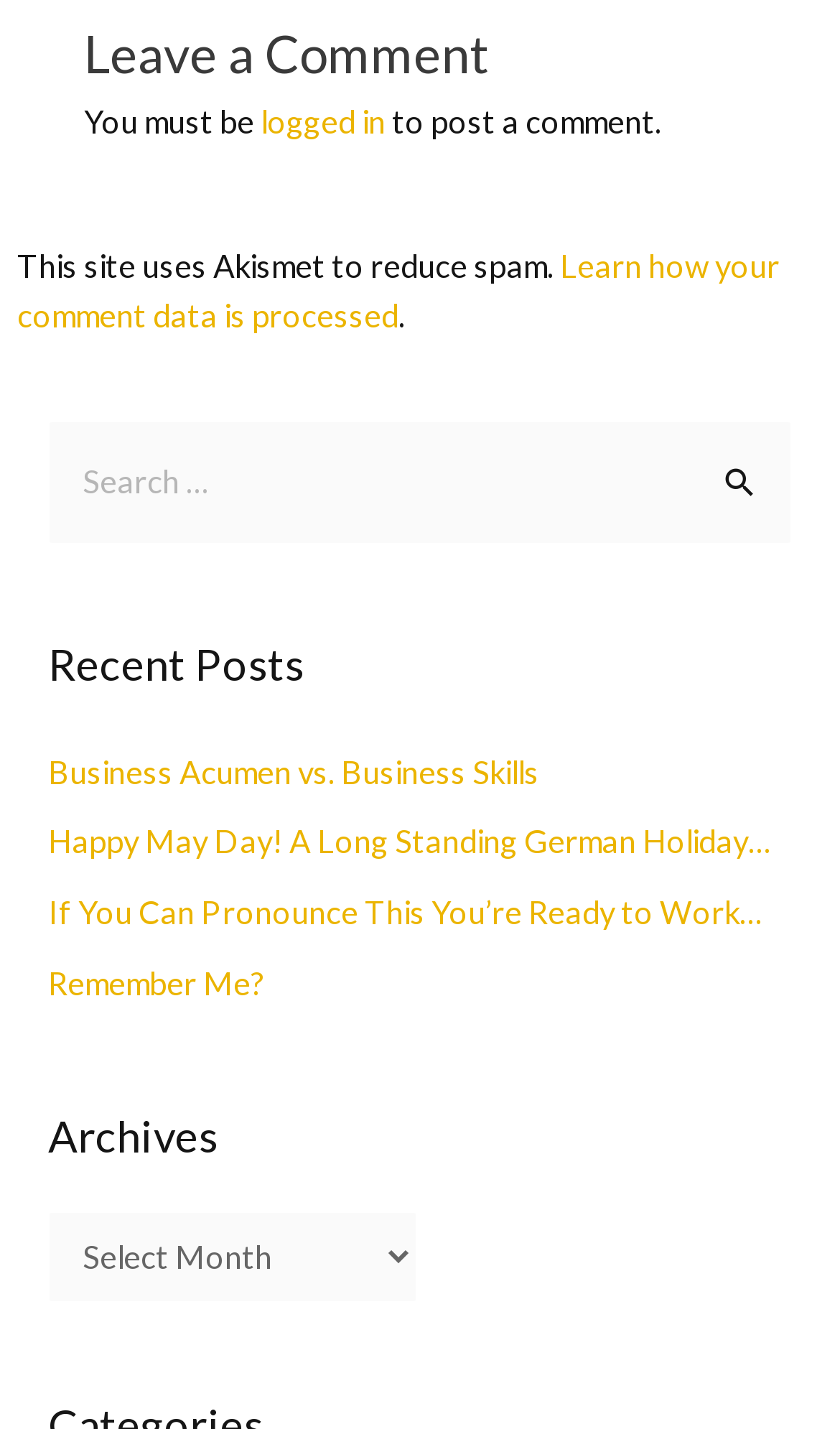What is required to post a comment?
Utilize the information in the image to give a detailed answer to the question.

Based on the text 'You must be logged in to post a comment.' located above the comment section, it is clear that a user needs to be logged in to post a comment.